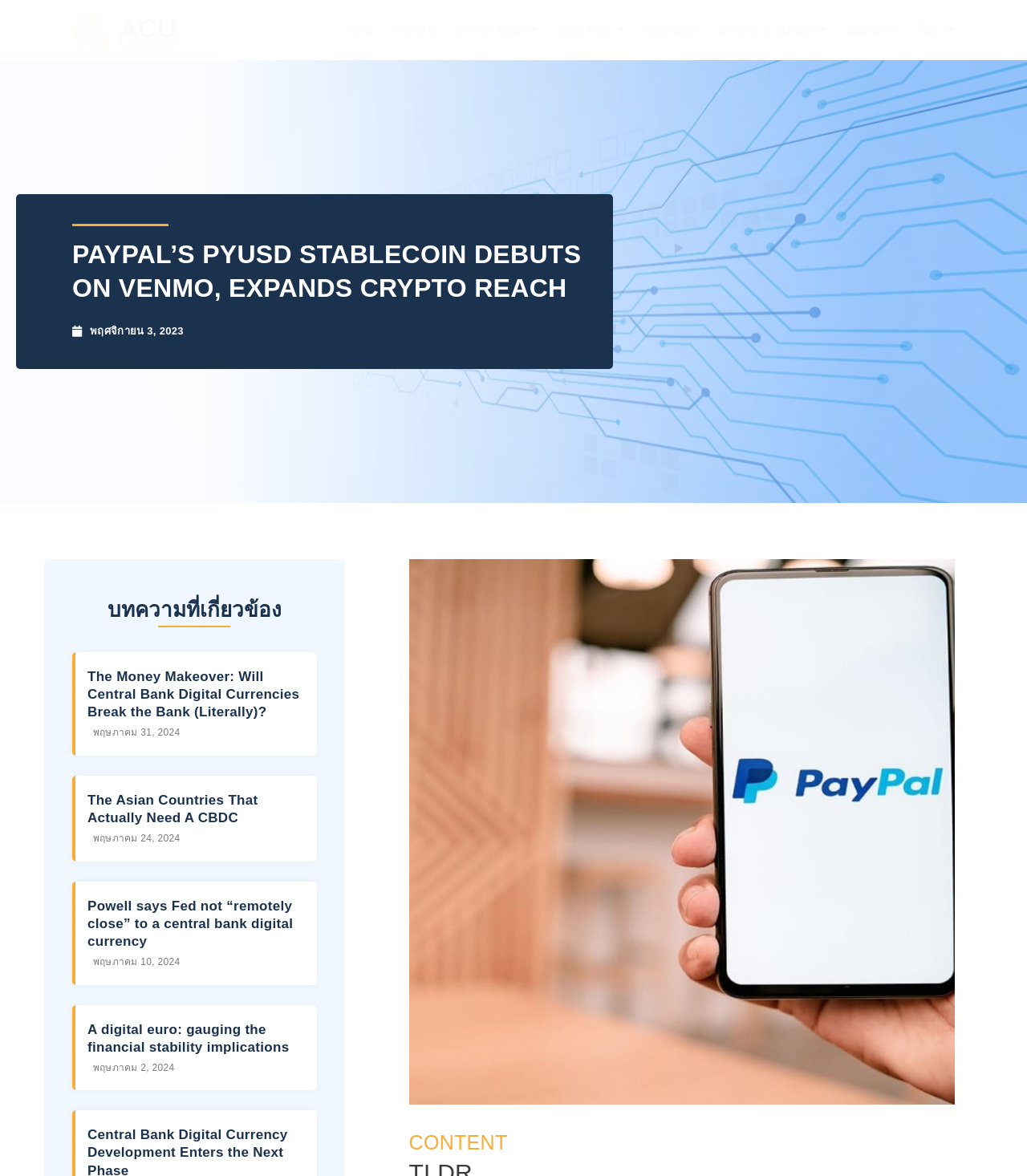What is the main topic of this webpage?
Refer to the image and provide a concise answer in one word or phrase.

Cryptocurrency